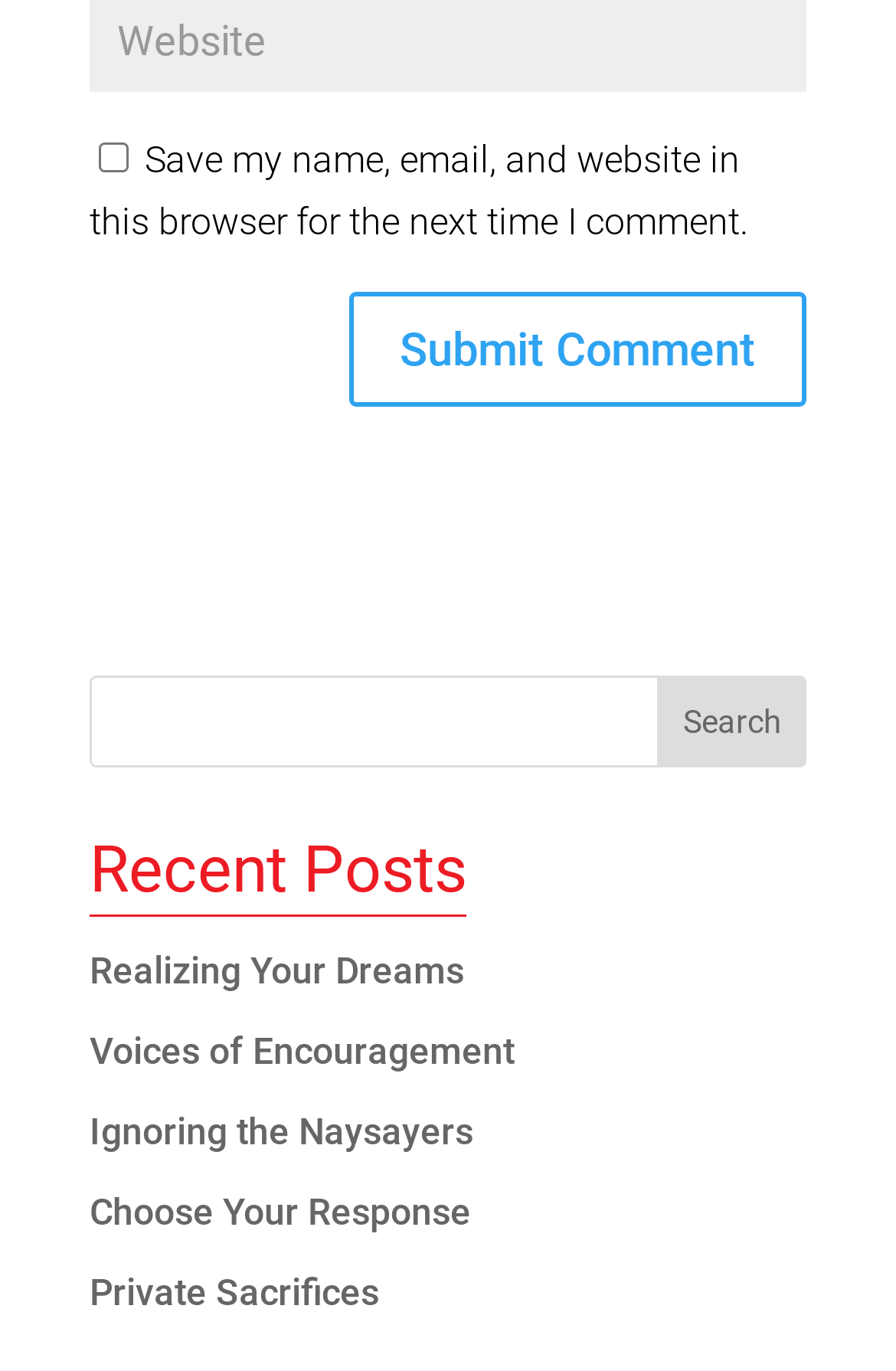Given the description name="s", predict the bounding box coordinates of the UI element. Ensure the coordinates are in the format (top-left x, top-left y, bottom-right x, bottom-right y) and all values are between 0 and 1.

[0.1, 0.492, 0.9, 0.559]